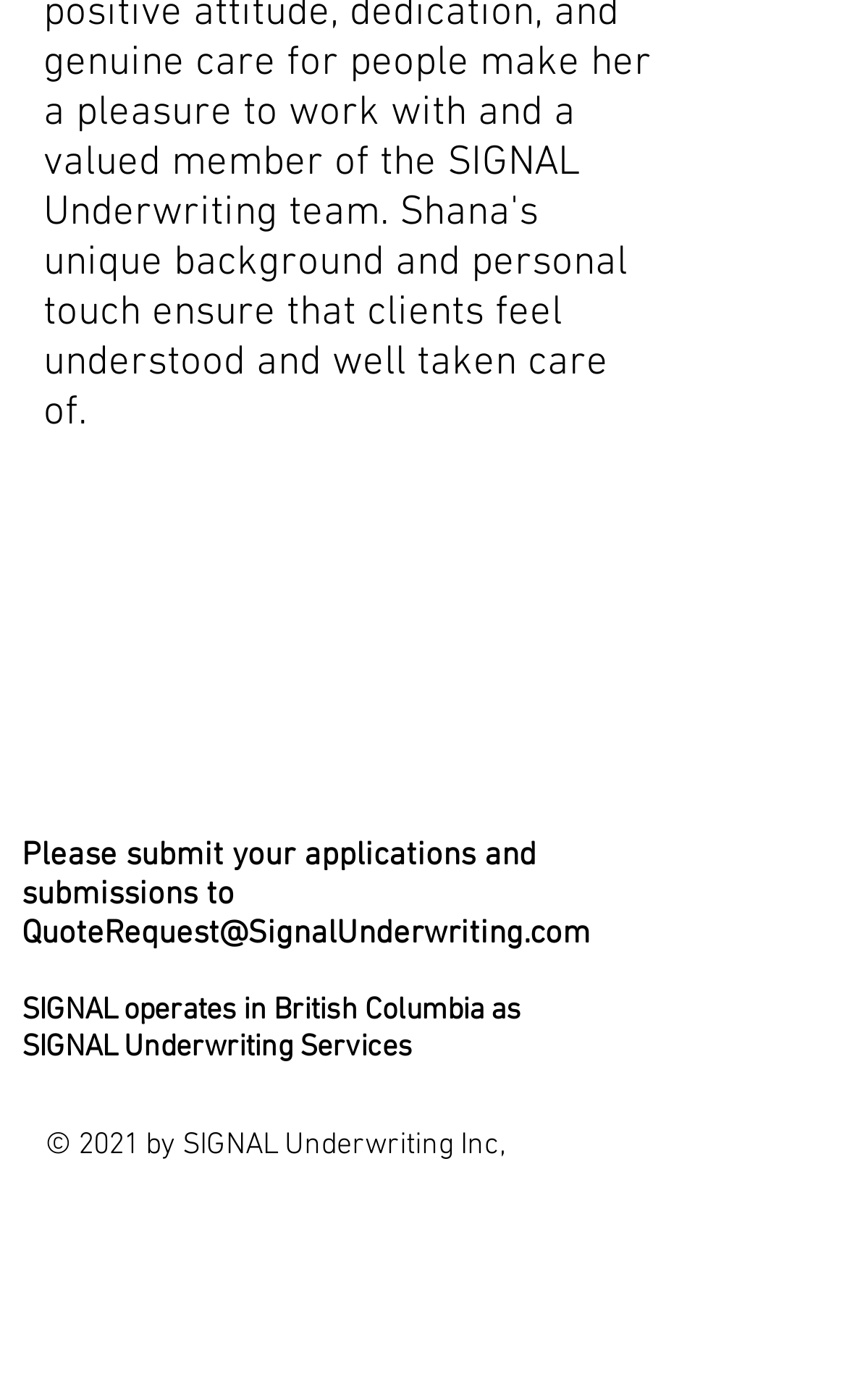How many social media links are there?
Look at the image and construct a detailed response to the question.

I found the social media links by looking at the list element with the text 'Social Bar' which contains three link elements with the text 'Facebook Basic Black', 'LinkedIn Basic Black', and 'Twitter Basic Black'.